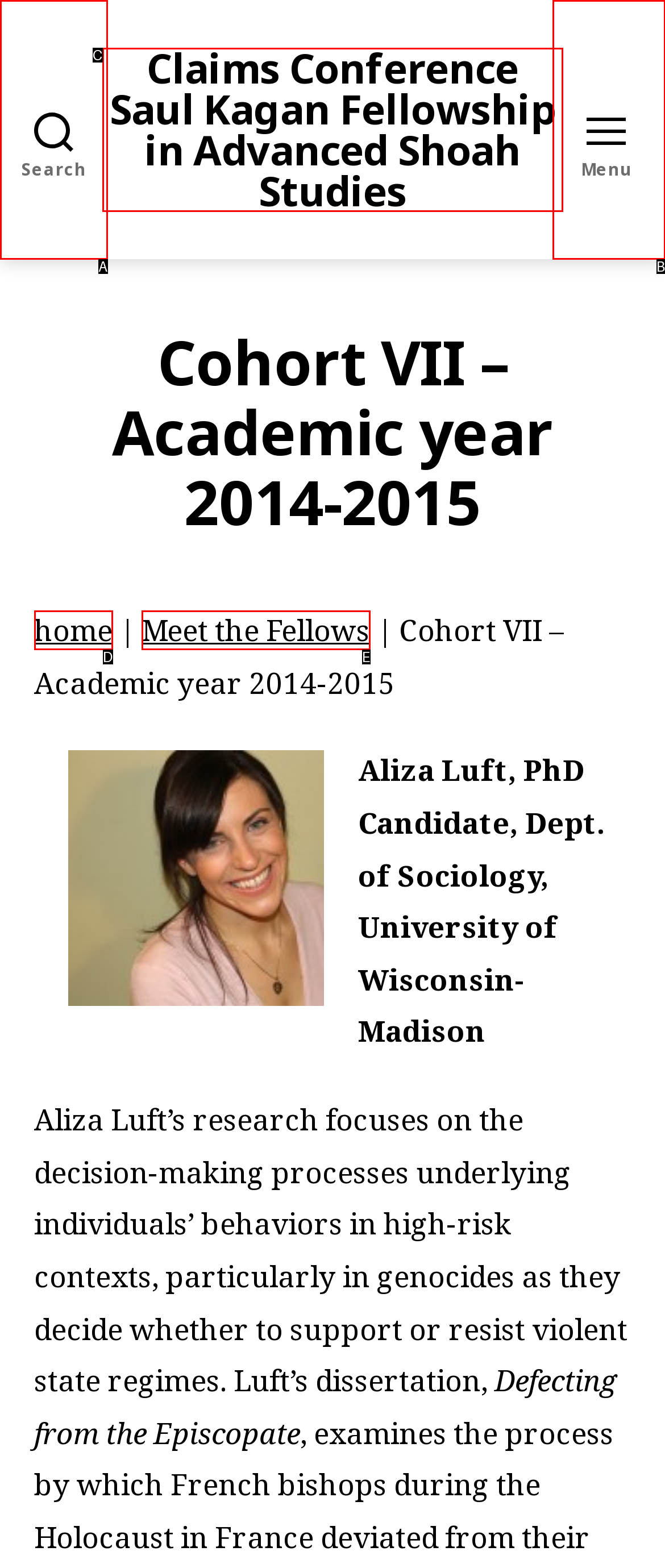Using the given description: Meet the Fellows, identify the HTML element that corresponds best. Answer with the letter of the correct option from the available choices.

E